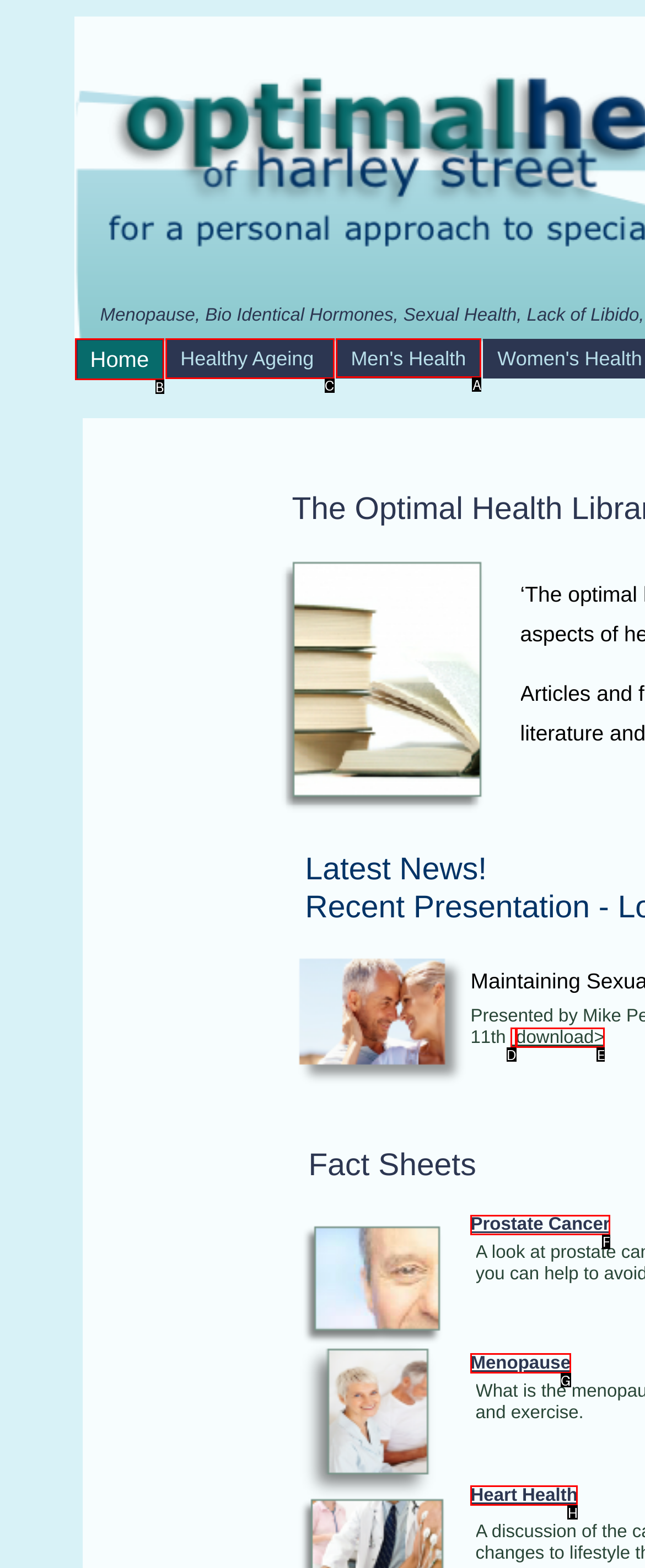From the options shown in the screenshot, tell me which lettered element I need to click to complete the task: learn about men's health.

A